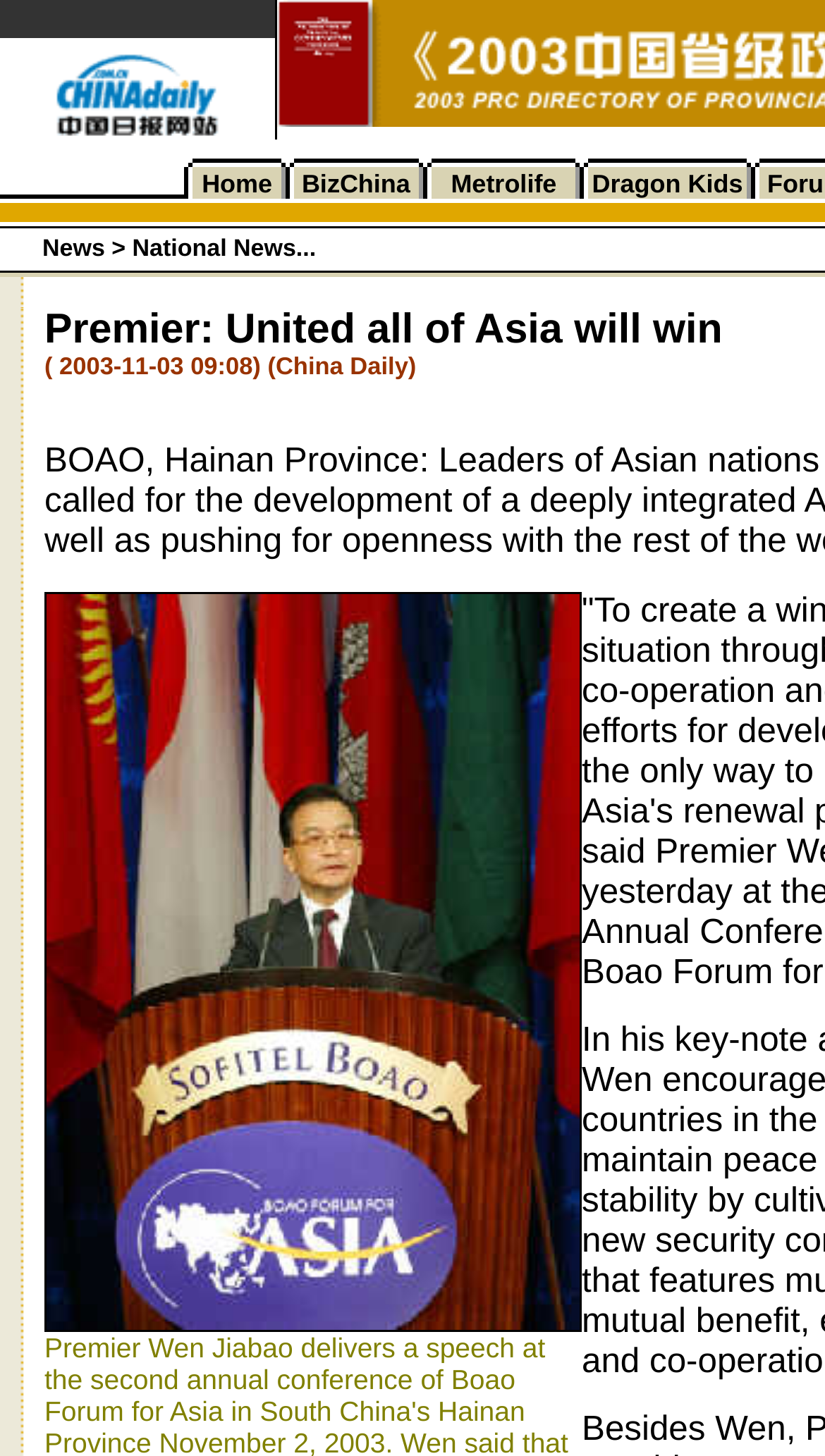Find the bounding box coordinates of the area to click in order to follow the instruction: "View the topic 'Lost all my compile formats on upgrade'".

None